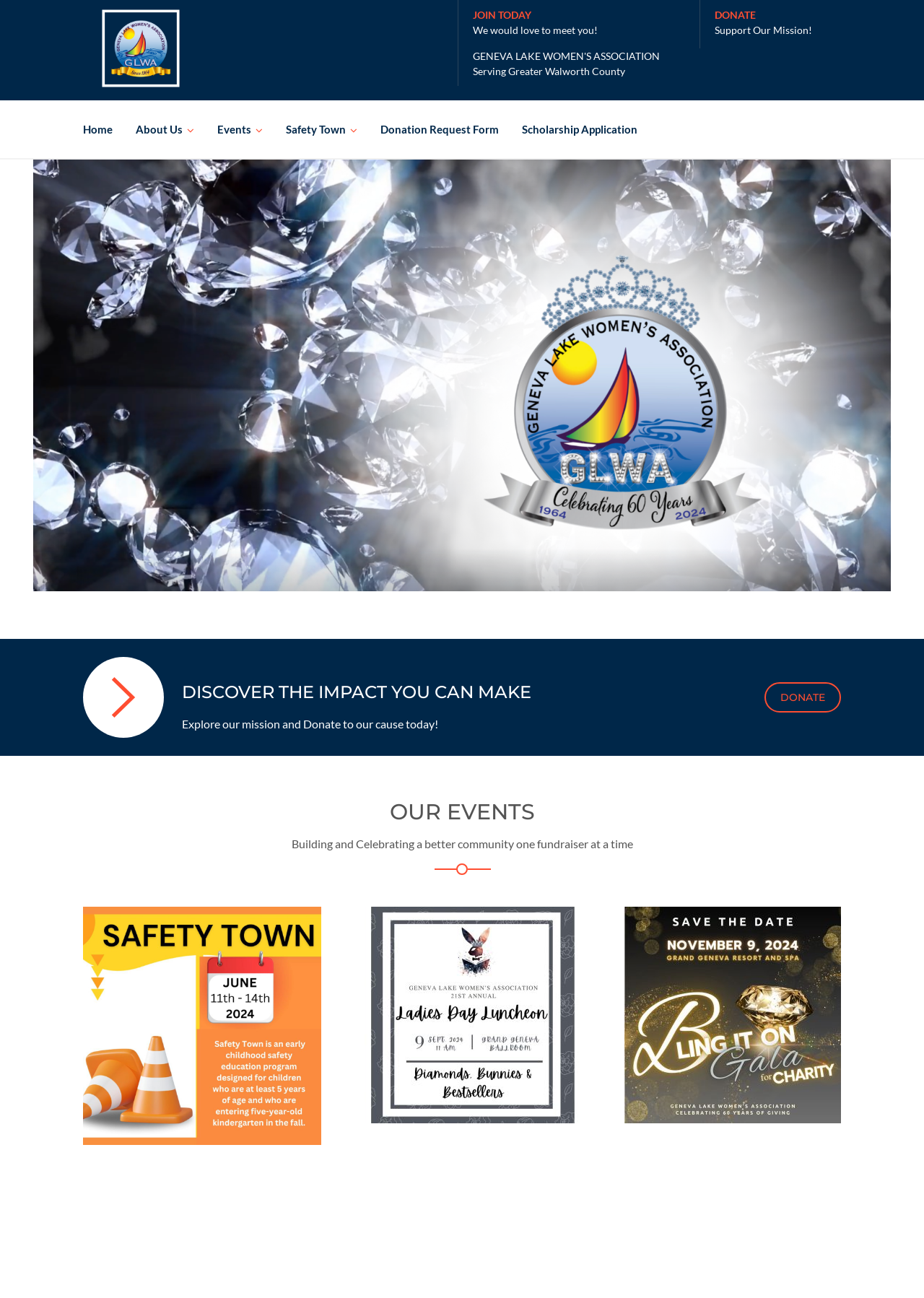Determine the bounding box coordinates (top-left x, top-left y, bottom-right x, bottom-right y) of the UI element described in the following text: title="save the date graphic gala"

[0.676, 0.699, 0.91, 0.865]